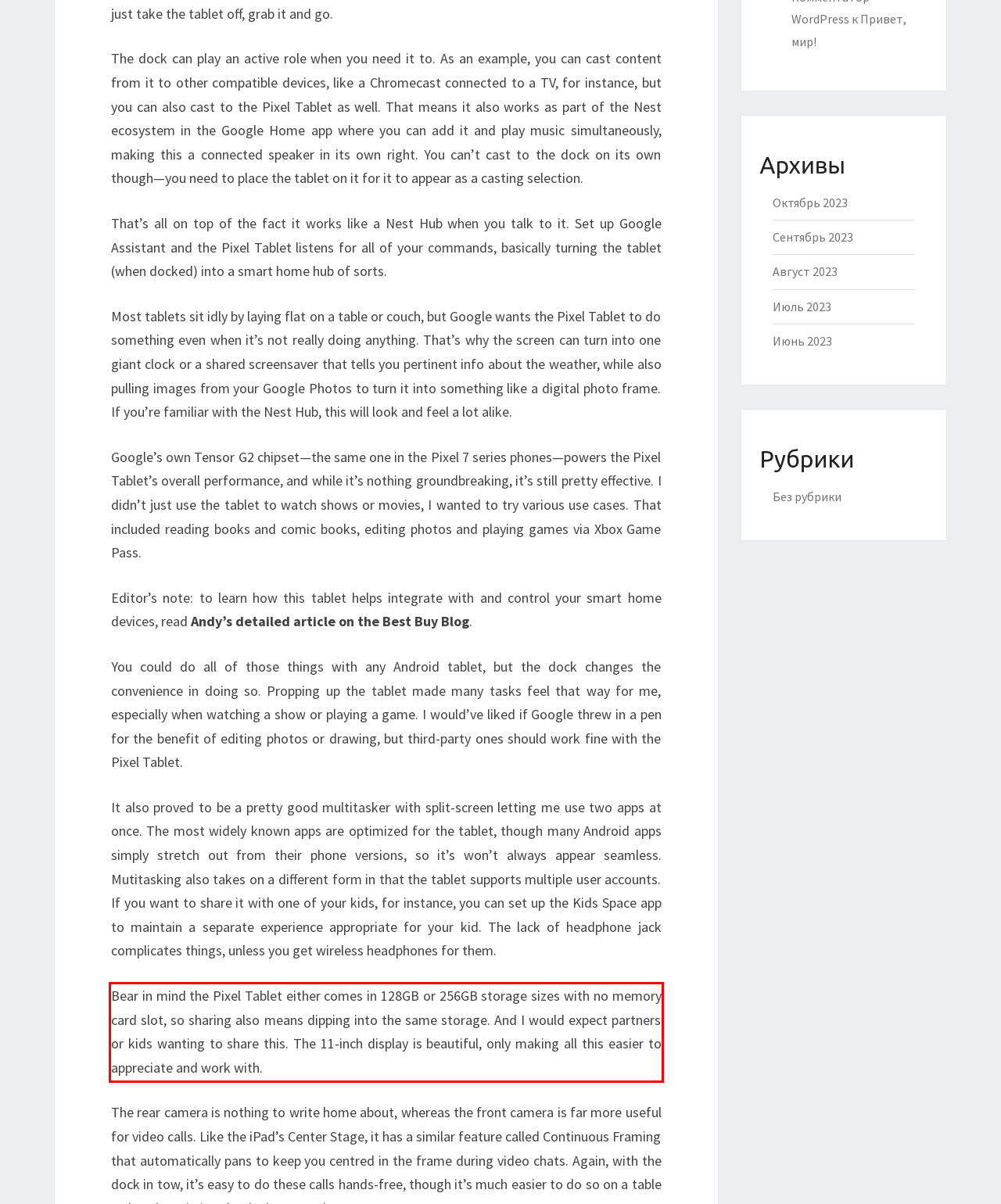Please look at the webpage screenshot and extract the text enclosed by the red bounding box.

Bear in mind the Pixel Tablet either comes in 128GB or 256GB storage sizes with no memory card slot, so sharing also means dipping into the same storage. And I would expect partners or kids wanting to share this. The 11-inch display is beautiful, only making all this easier to appreciate and work with.